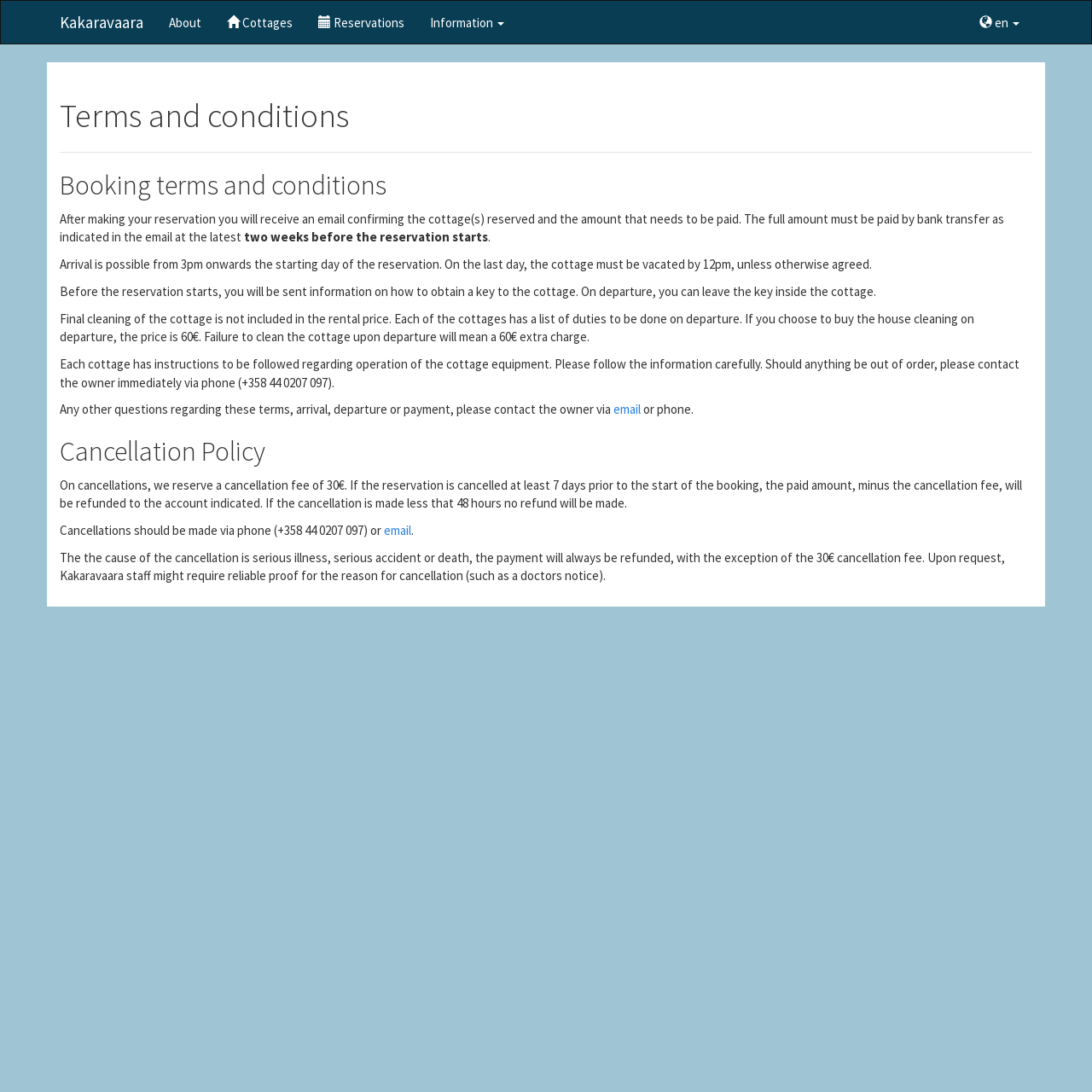Generate the text content of the main headline of the webpage.

Terms and conditions